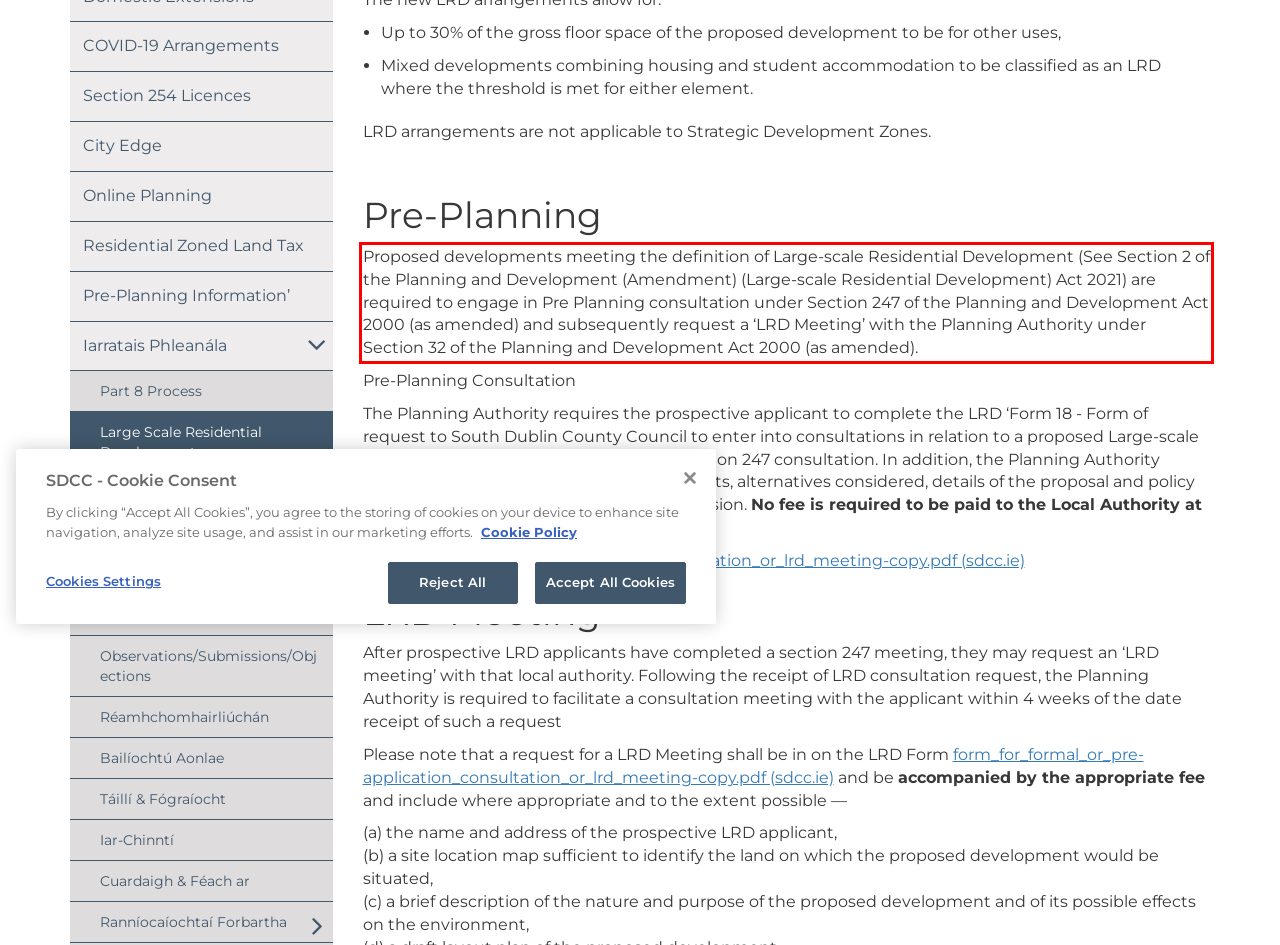Please look at the screenshot provided and find the red bounding box. Extract the text content contained within this bounding box.

Proposed developments meeting the definition of Large-scale Residential Development (See Section 2 of the Planning and Development (Amendment) (Large-scale Residential Development) Act 2021) are required to engage in Pre Planning consultation under Section 247 of the Planning and Development Act 2000 (as amended) and subsequently request a ‘LRD Meeting’ with the Planning Authority under Section 32 of the Planning and Development Act 2000 (as amended).